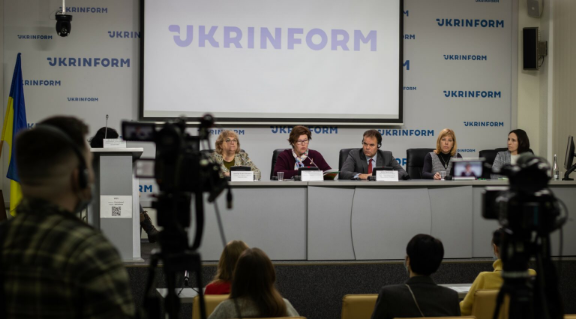Offer a detailed narrative of what is shown in the image.

The image captures a significant press conference held at the UKRINFORM news agency, focusing on the Women, Peace, and Security Agenda in Ukraine. Centrally positioned at the long table are key speakers, including a distinguished woman in a maroon outfit, presumably discussing the project's impact on national and local levels. The backs of several attendees are visible, indicating a participation of both media and public, with professional cameras filming the event. The backdrop prominently displays the UKRINFORM logo, reinforcing the media outlet's role in disseminating information about the initiative. The atmosphere suggests a cooperative effort to address pressing issues regarding gender policy and security in Ukraine.